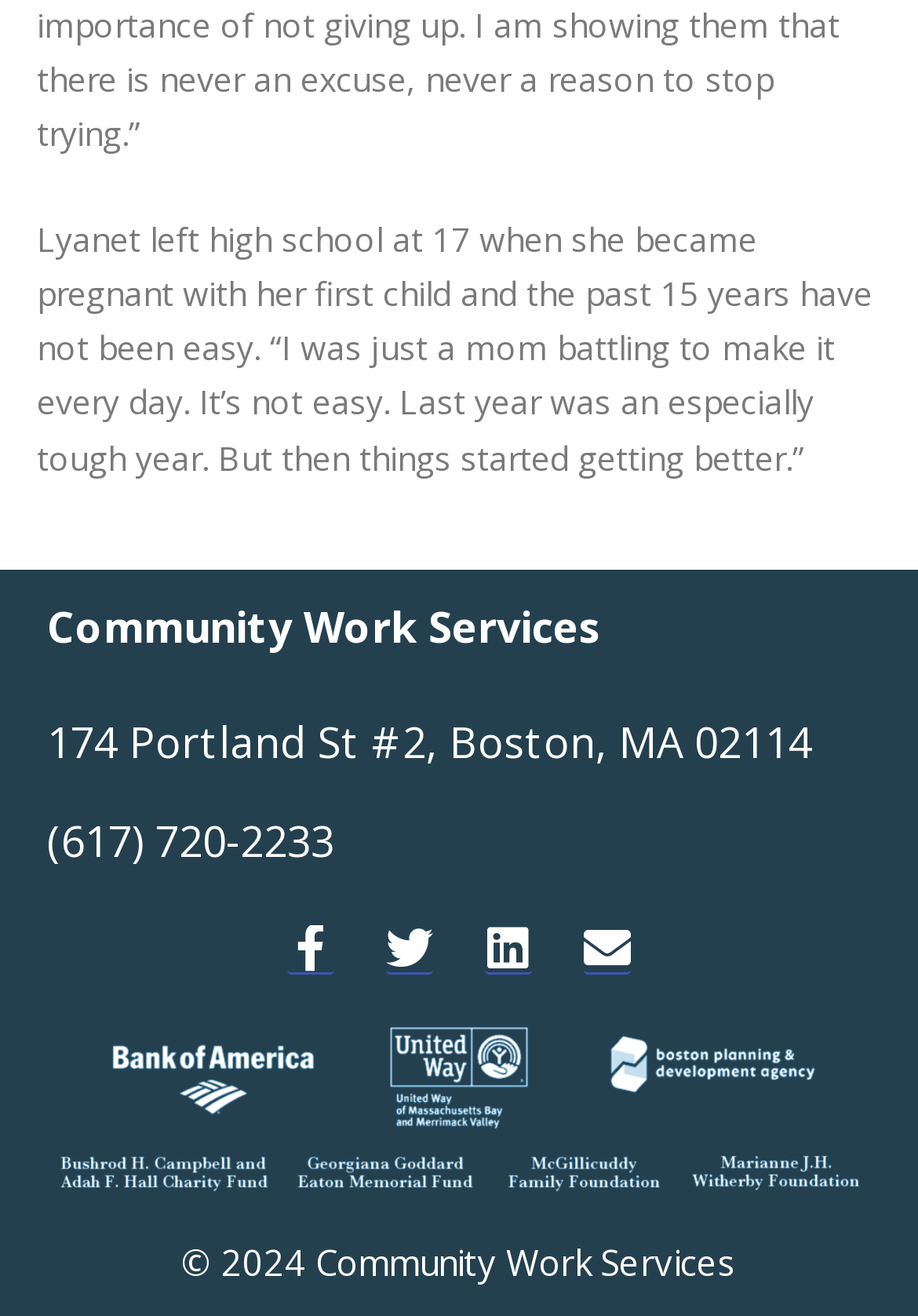Identify the bounding box coordinates for the UI element described as: "Facebook-f".

[0.313, 0.703, 0.364, 0.741]